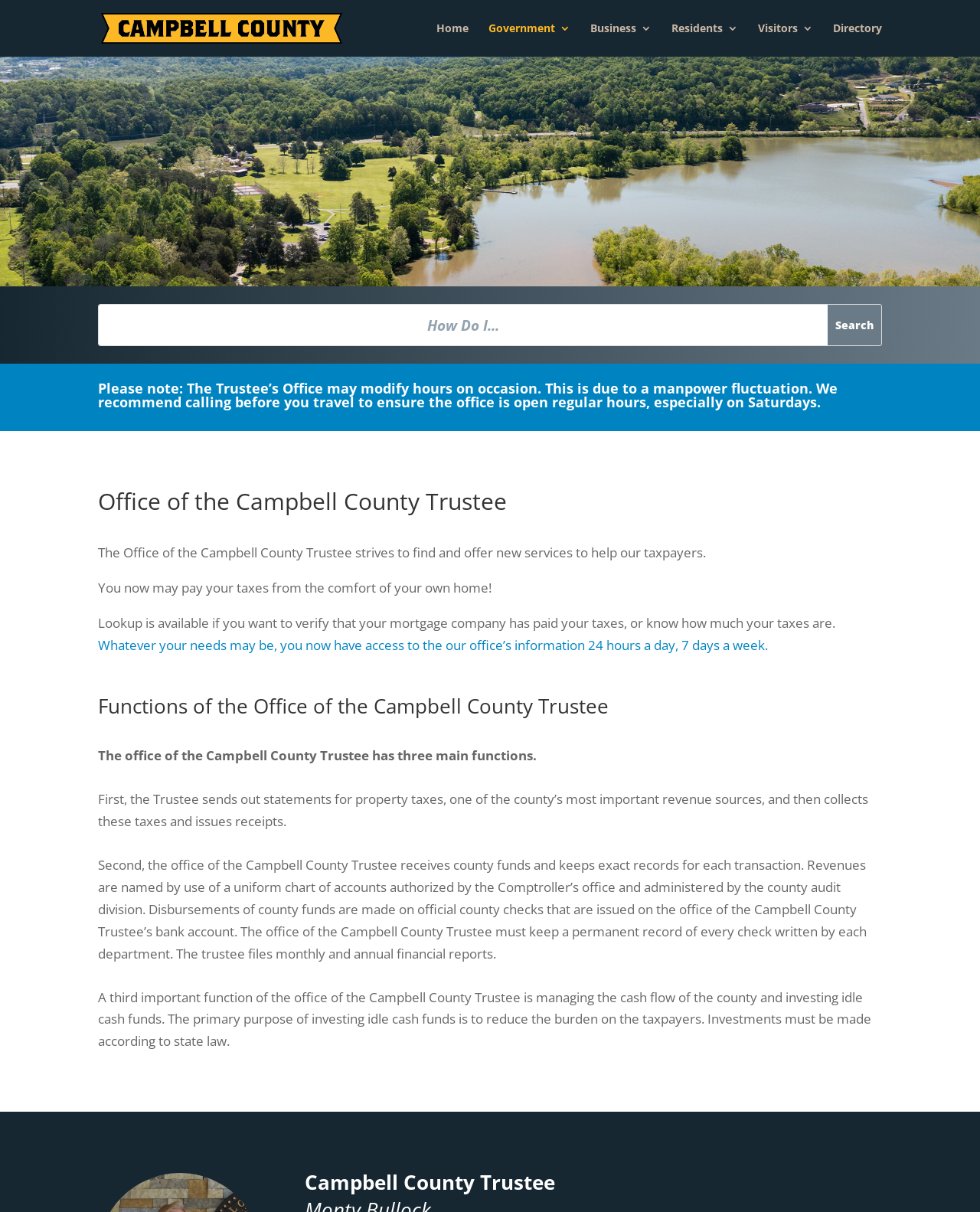Determine the bounding box for the UI element that matches this description: "Home".

[0.445, 0.019, 0.478, 0.047]